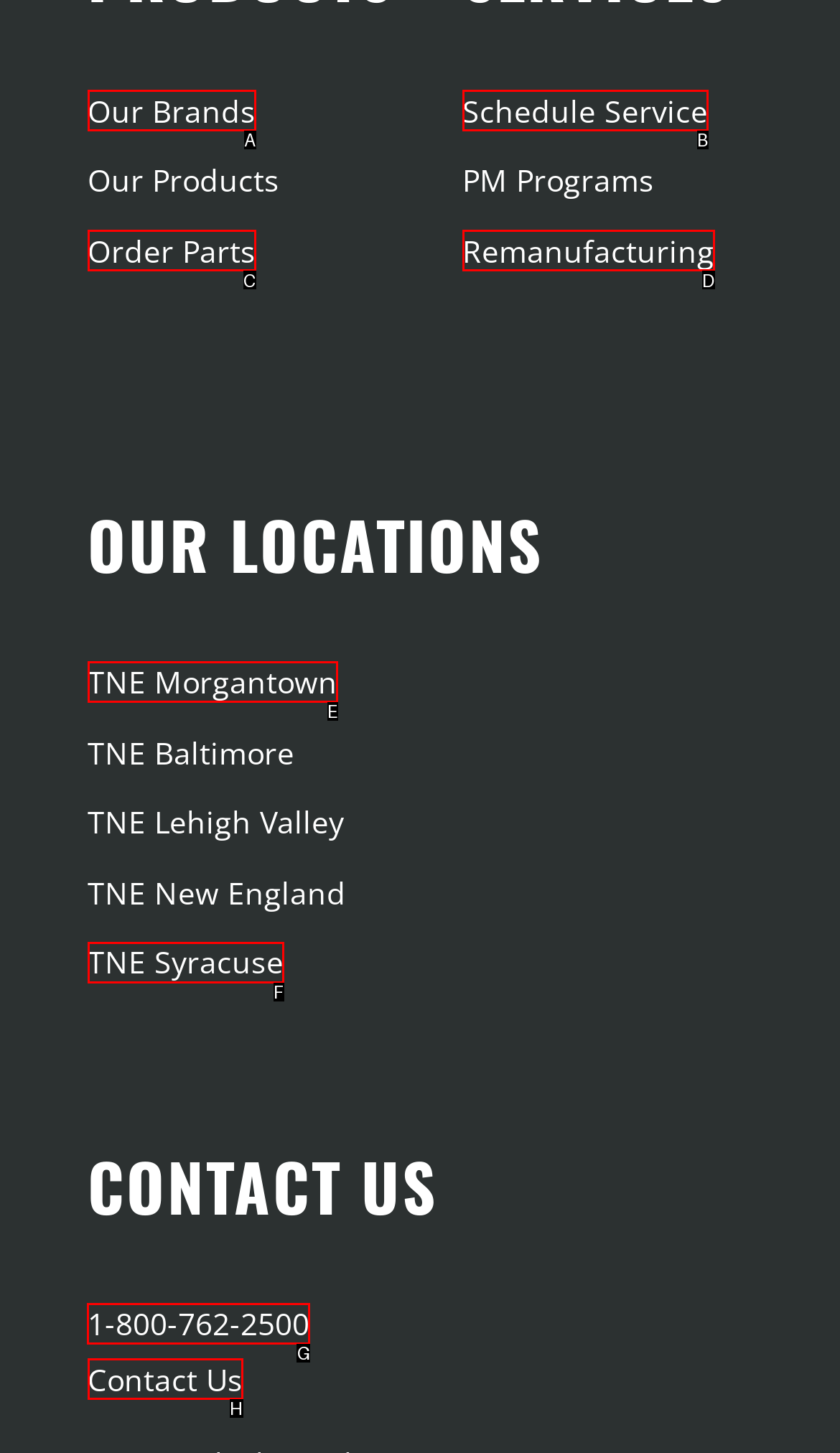Select the appropriate HTML element that needs to be clicked to execute the following task: Call customer service. Respond with the letter of the option.

G